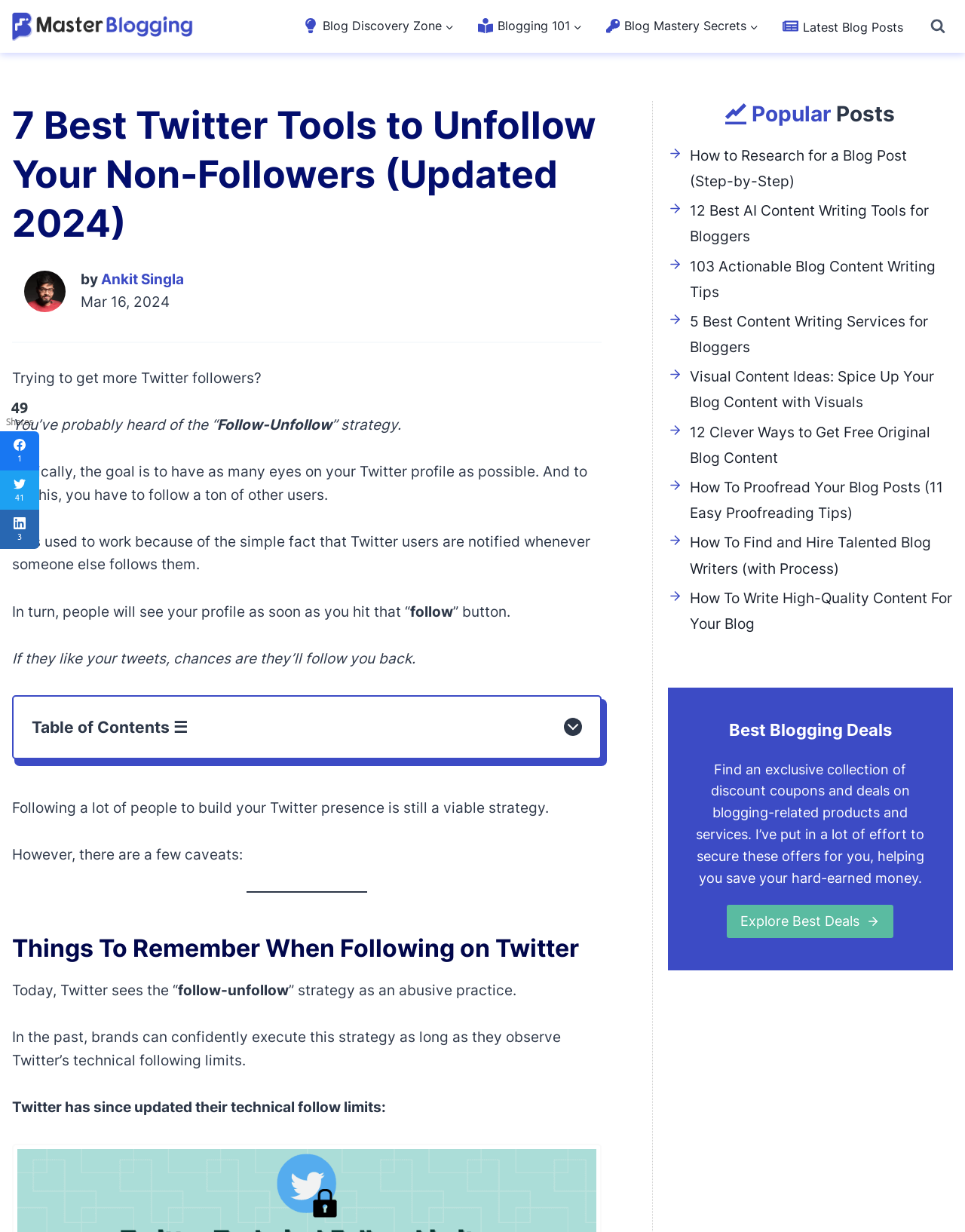Determine the bounding box coordinates for the area that needs to be clicked to fulfill this task: "Click the 'Explore Best Deals' link". The coordinates must be given as four float numbers between 0 and 1, i.e., [left, top, right, bottom].

[0.753, 0.735, 0.926, 0.761]